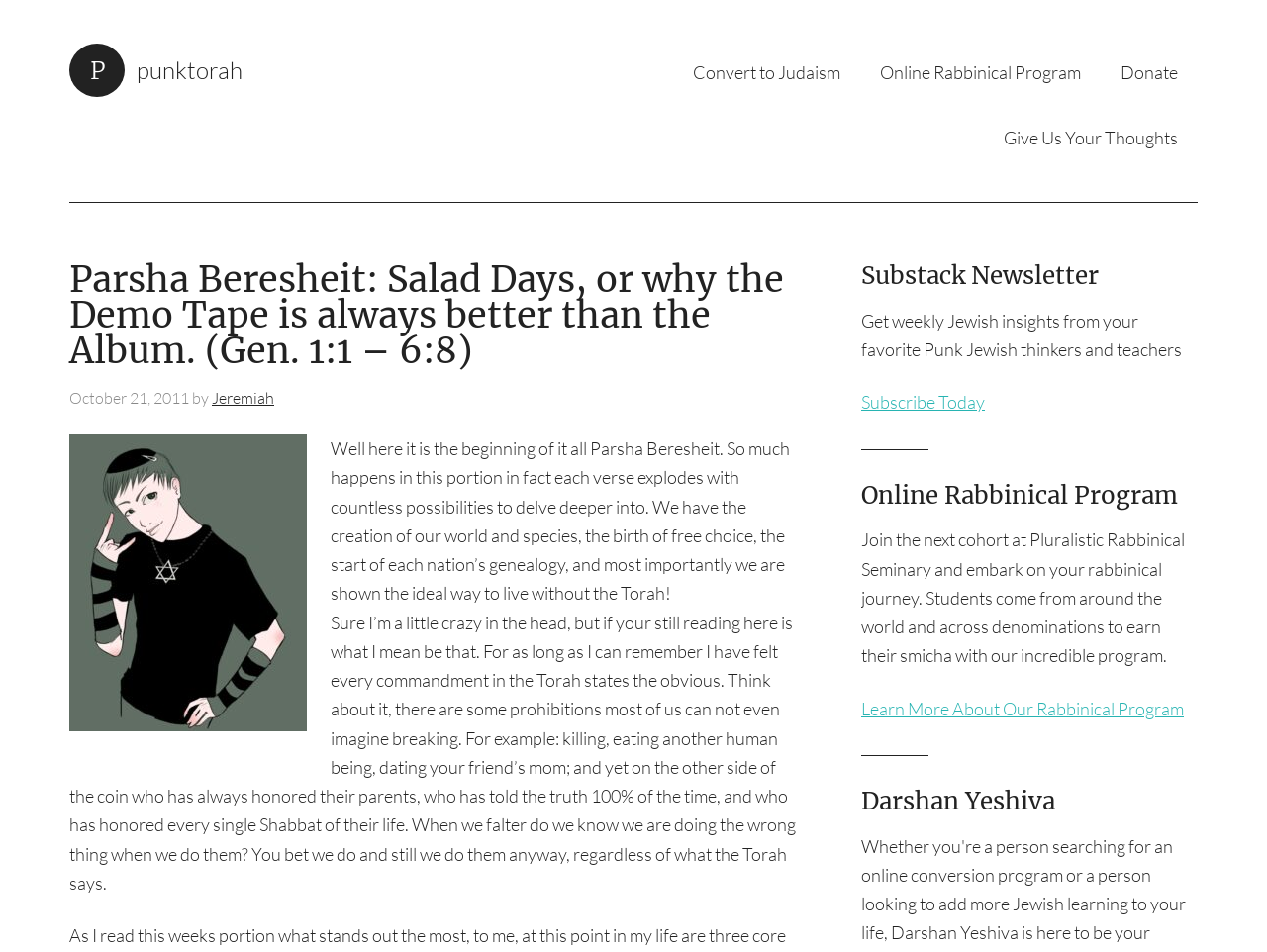What is the name of the author of the latest article?
Based on the image, please offer an in-depth response to the question.

I found the answer by looking at the header section of the webpage, where it says 'Parsha Beresheit: Salad Days, or why the Demo Tape is always better than the Album. (Gen. 1:1 – 6:8)' and then I saw the text 'by' followed by the author's name 'Jeremiah'.